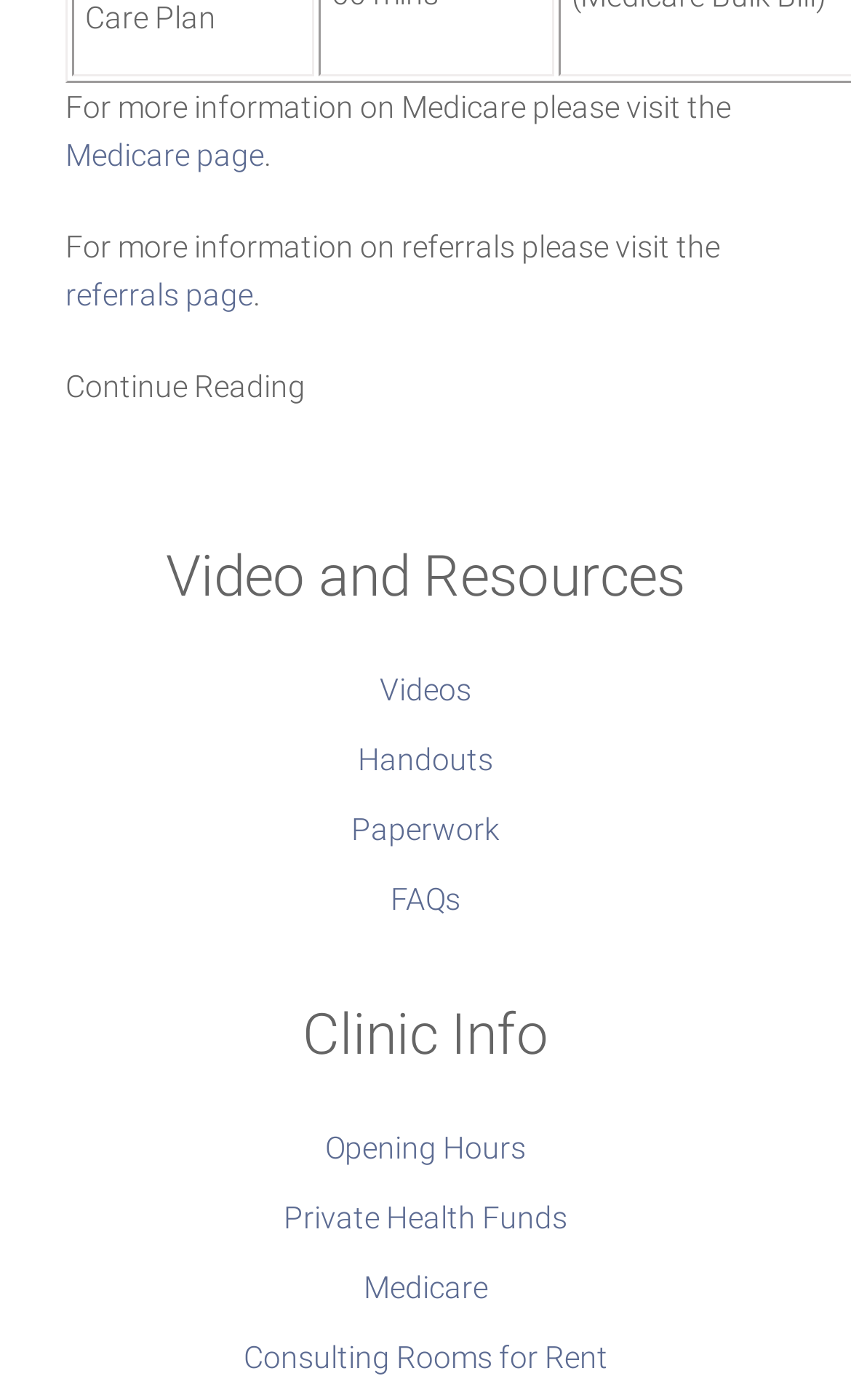Using the element description: "Private Health Funds", determine the bounding box coordinates. The coordinates should be in the format [left, top, right, bottom], with values between 0 and 1.

[0.077, 0.844, 0.923, 0.894]